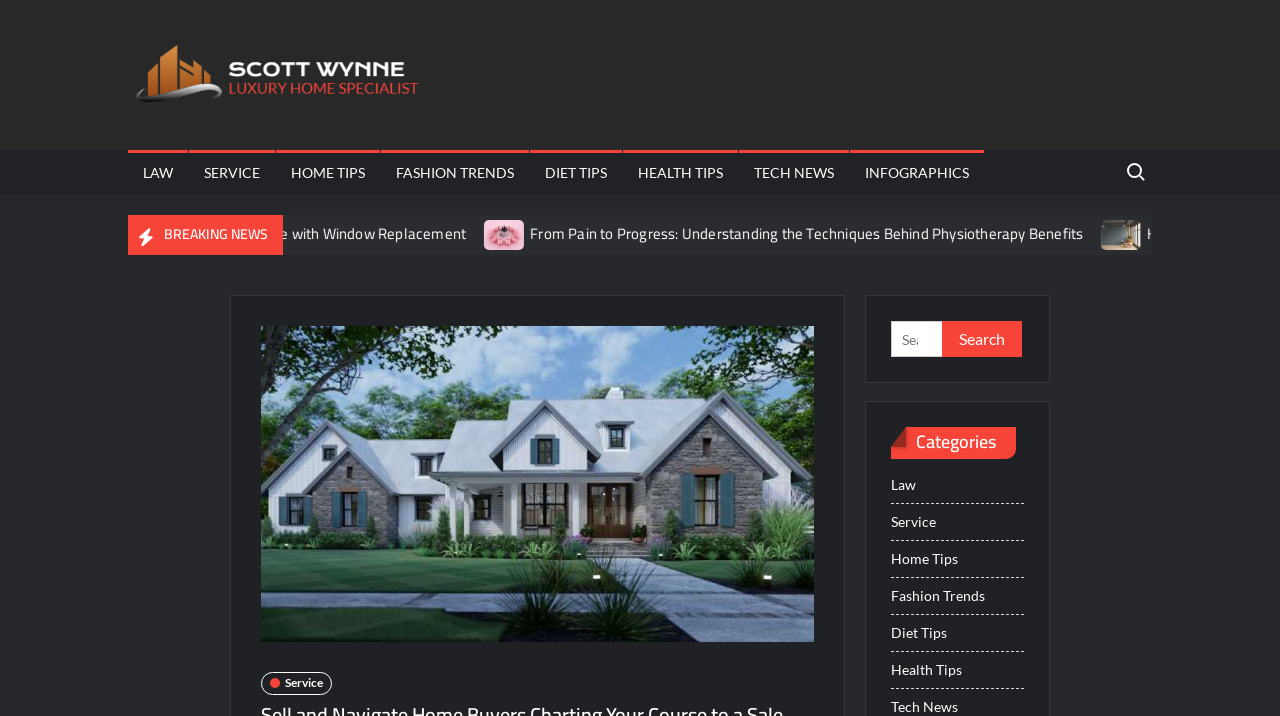Could you find the bounding box coordinates of the clickable area to complete this instruction: "Search for a topic"?

[0.696, 0.448, 0.8, 0.499]